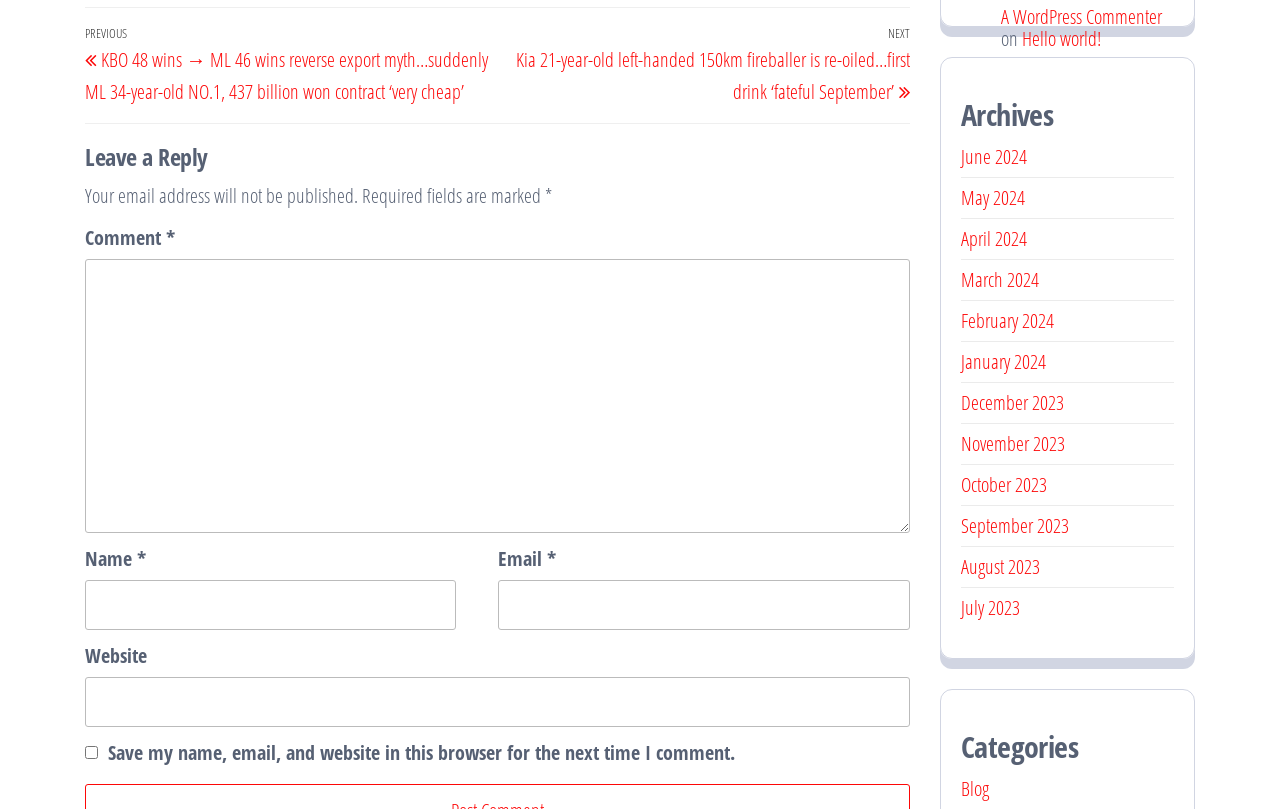Could you find the bounding box coordinates of the clickable area to complete this instruction: "View categories"?

[0.751, 0.902, 0.917, 0.943]